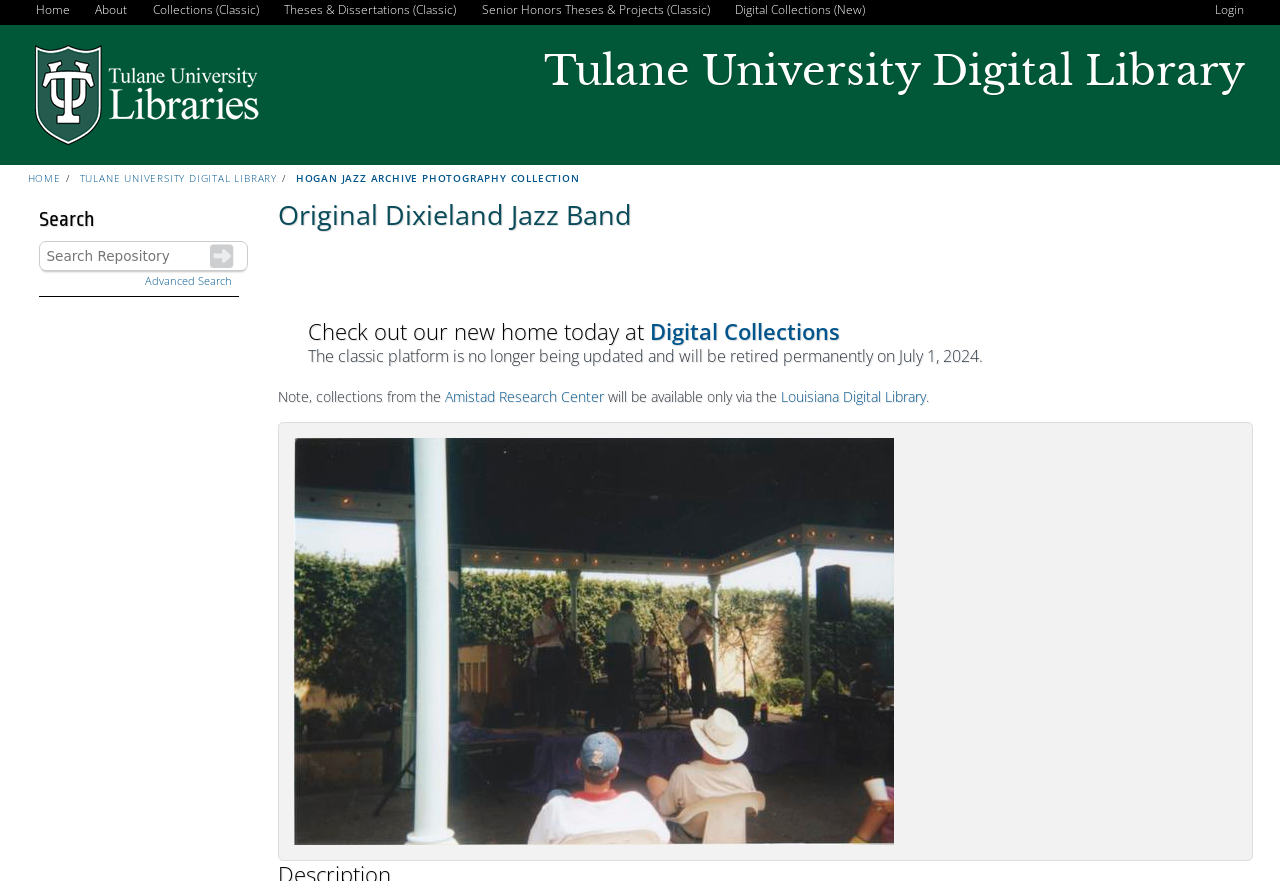What is the deadline for the classic platform to be retired?
Using the image, respond with a single word or phrase.

July 1, 2024